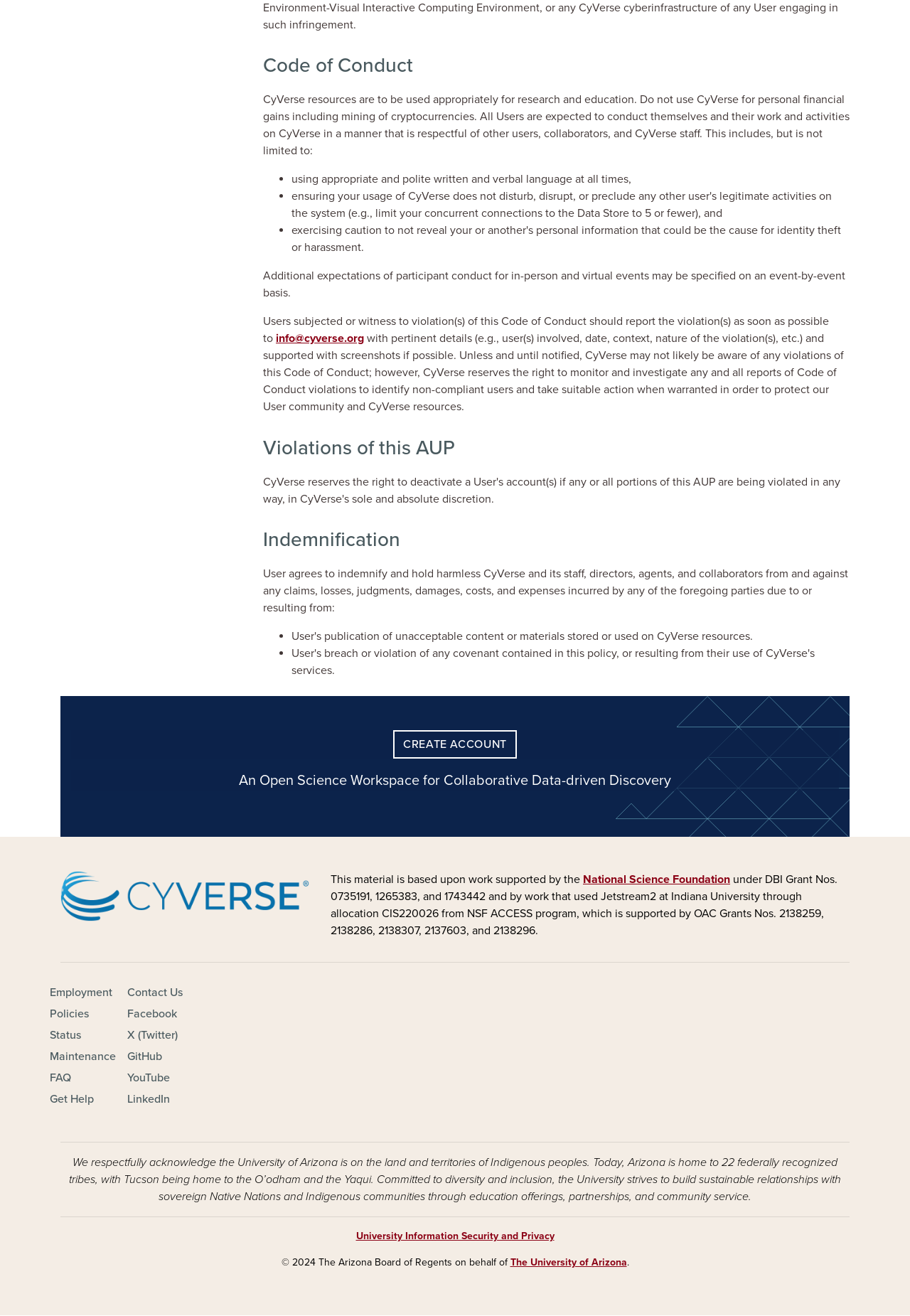Highlight the bounding box coordinates of the region I should click on to meet the following instruction: "Visit the 'CyVerse | Home' page".

[0.066, 0.662, 0.34, 0.7]